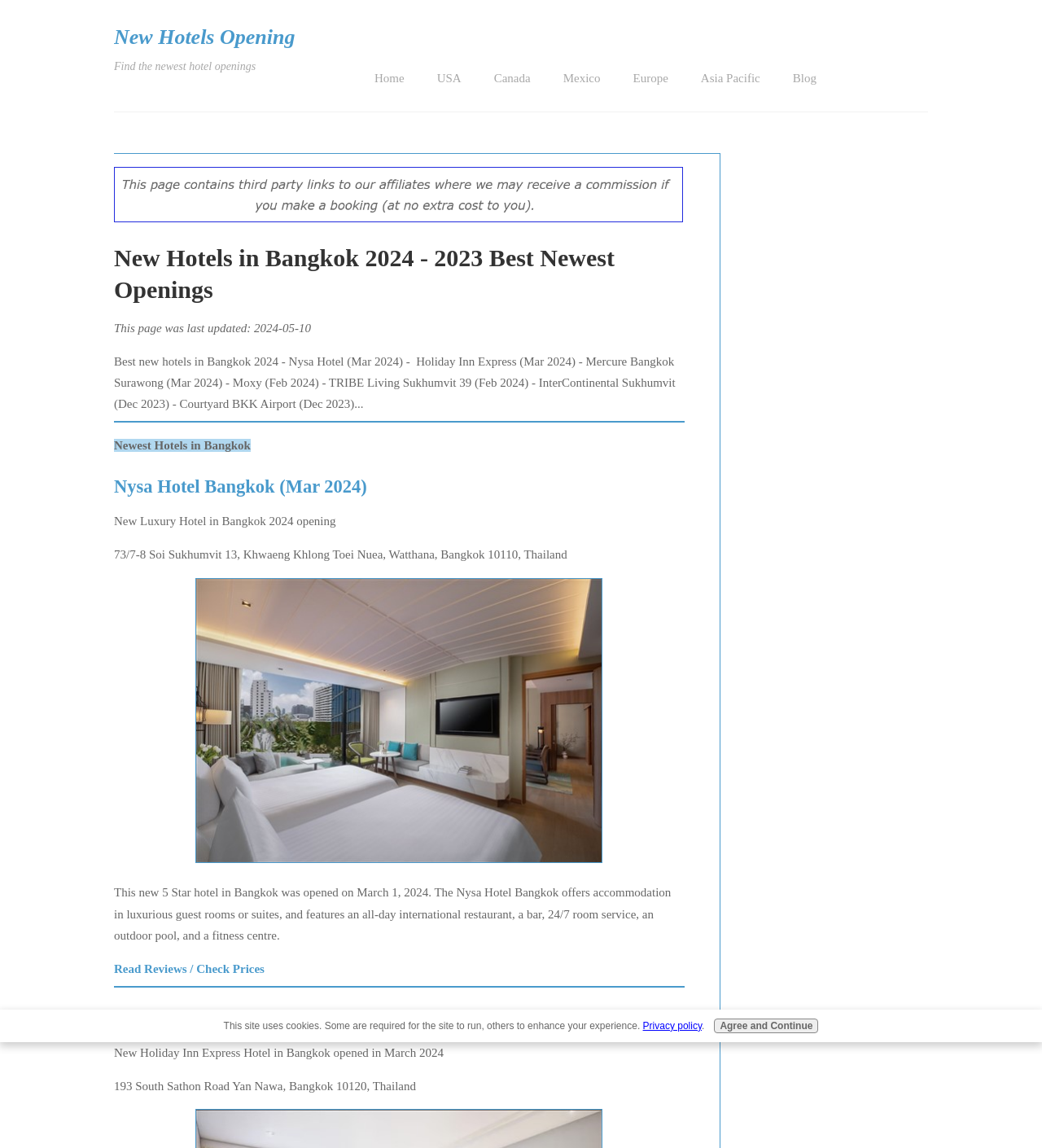Determine the bounding box coordinates of the clickable region to follow the instruction: "Read more about 'Nysa Hotel Bangkok'".

[0.109, 0.415, 0.352, 0.432]